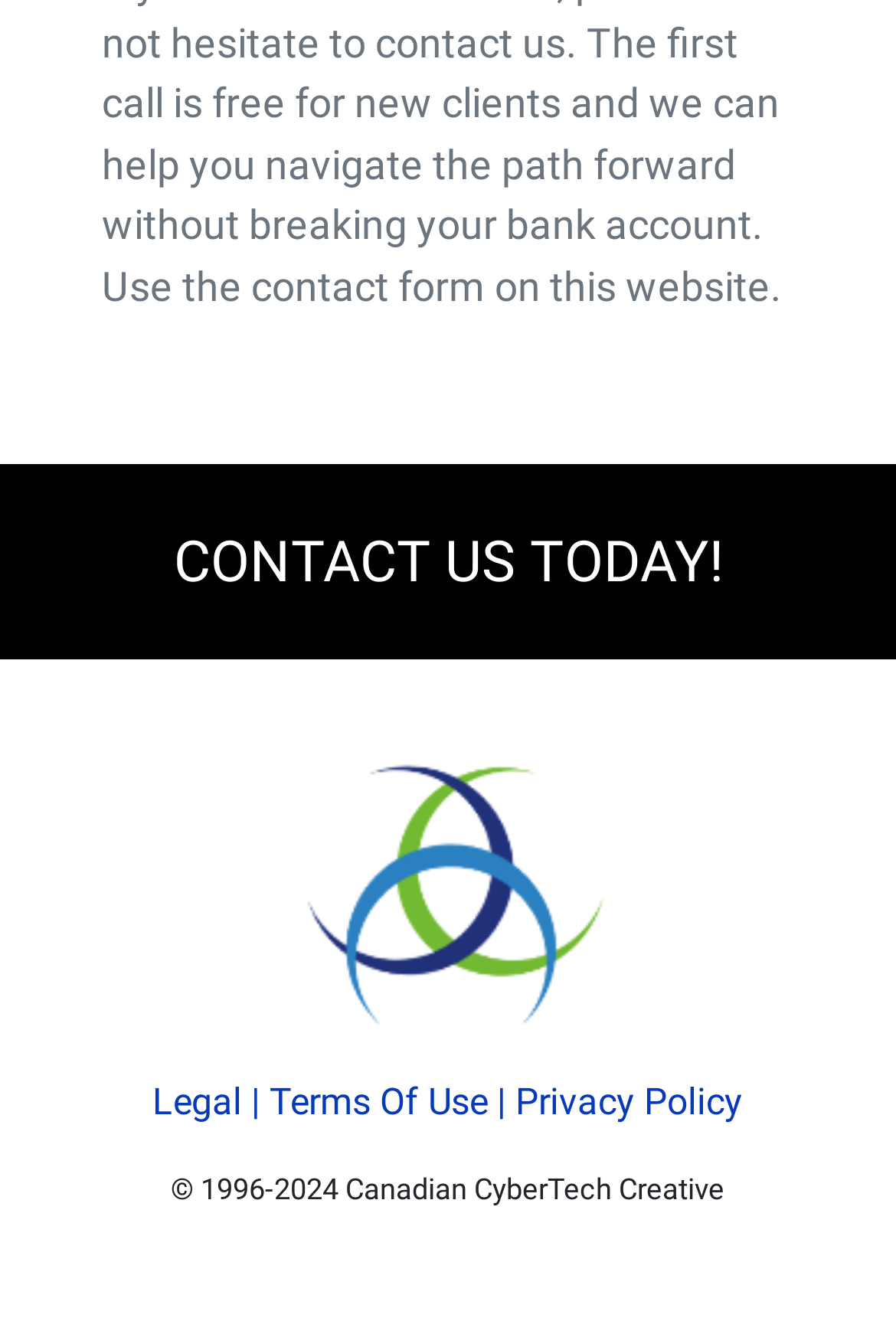How many links are in the footer?
Provide an in-depth and detailed explanation in response to the question.

The footer section contains three links: 'Legal |', 'Terms Of Use |', and 'Privacy Policy'. These links are likely to provide information about the company's legal policies and terms of use.